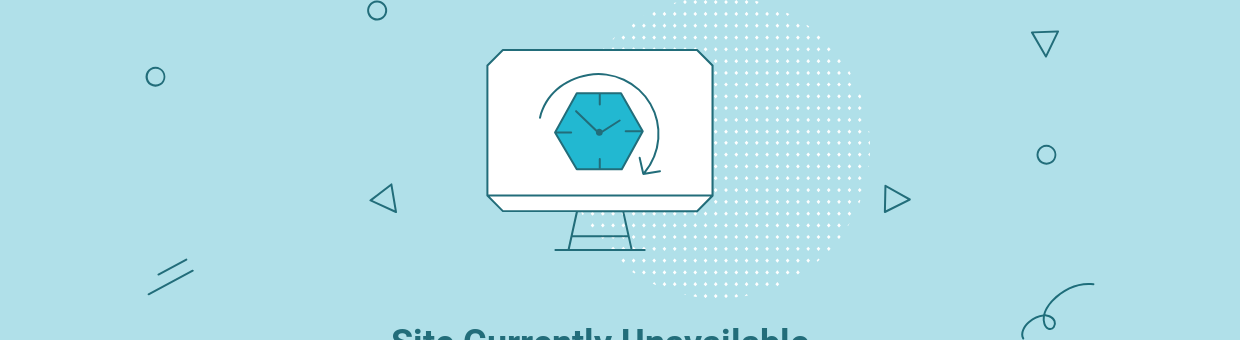What message is conveyed to the viewers?
Please provide a single word or phrase answer based on the image.

Site Currently Unavailable